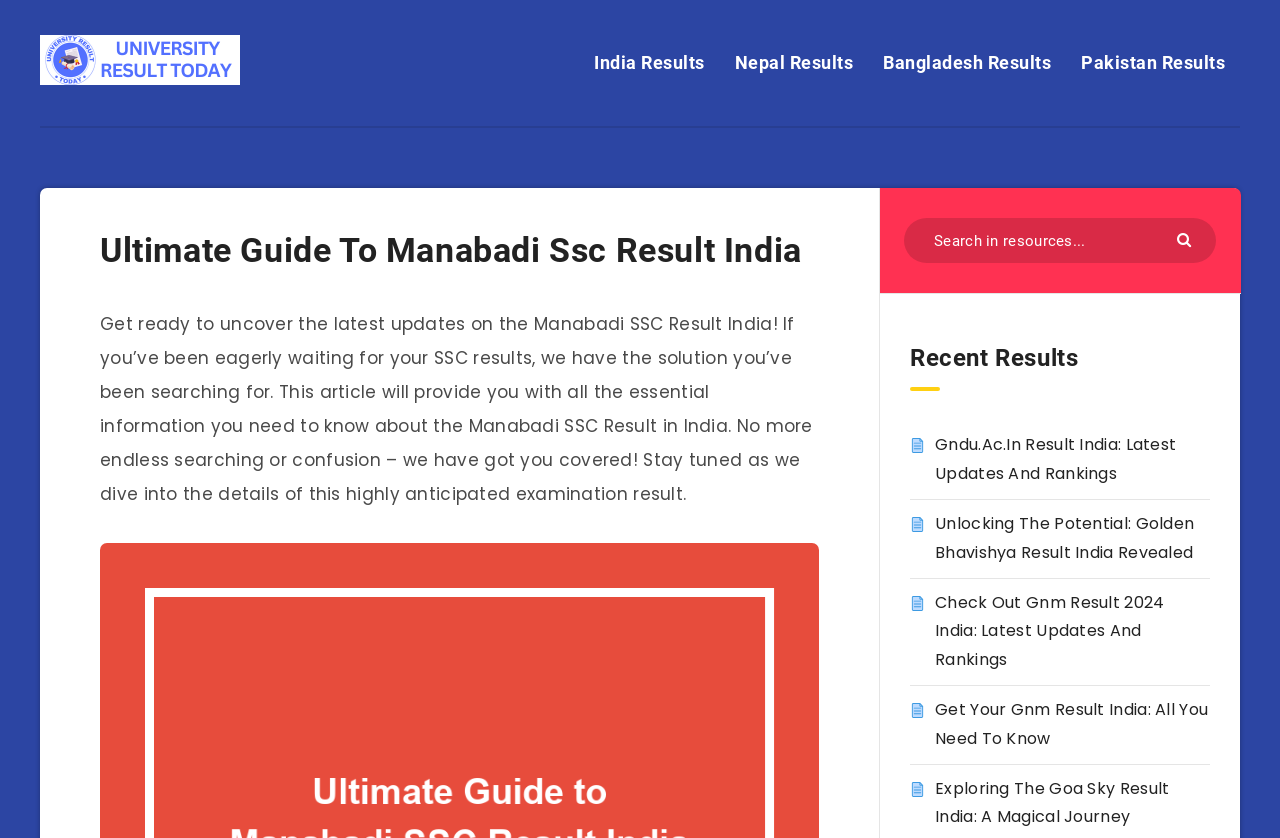Please pinpoint the bounding box coordinates for the region I should click to adhere to this instruction: "Check India Results".

[0.464, 0.06, 0.55, 0.091]